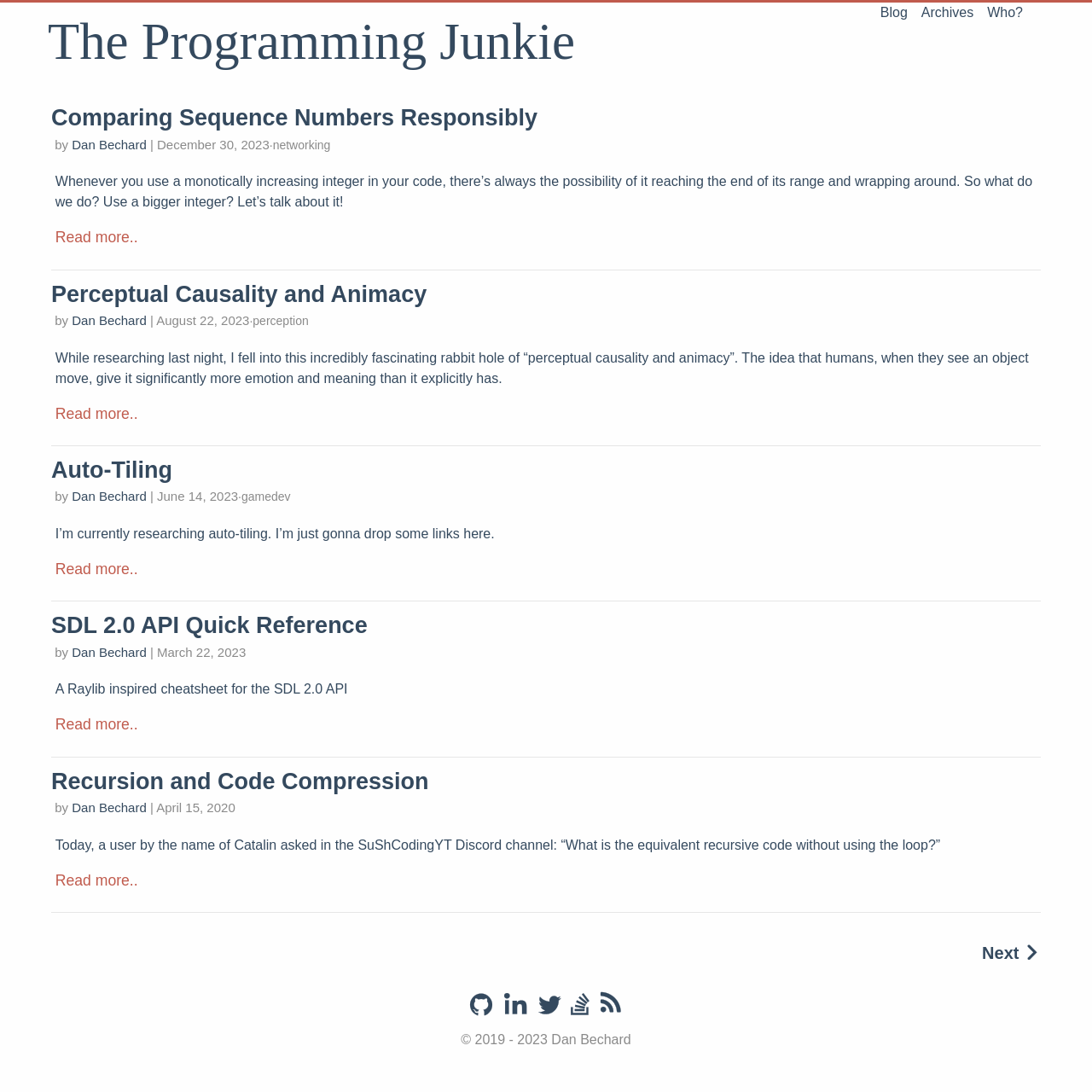What is the category of the third article?
Based on the image, give a concise answer in the form of a single word or short phrase.

gamedev